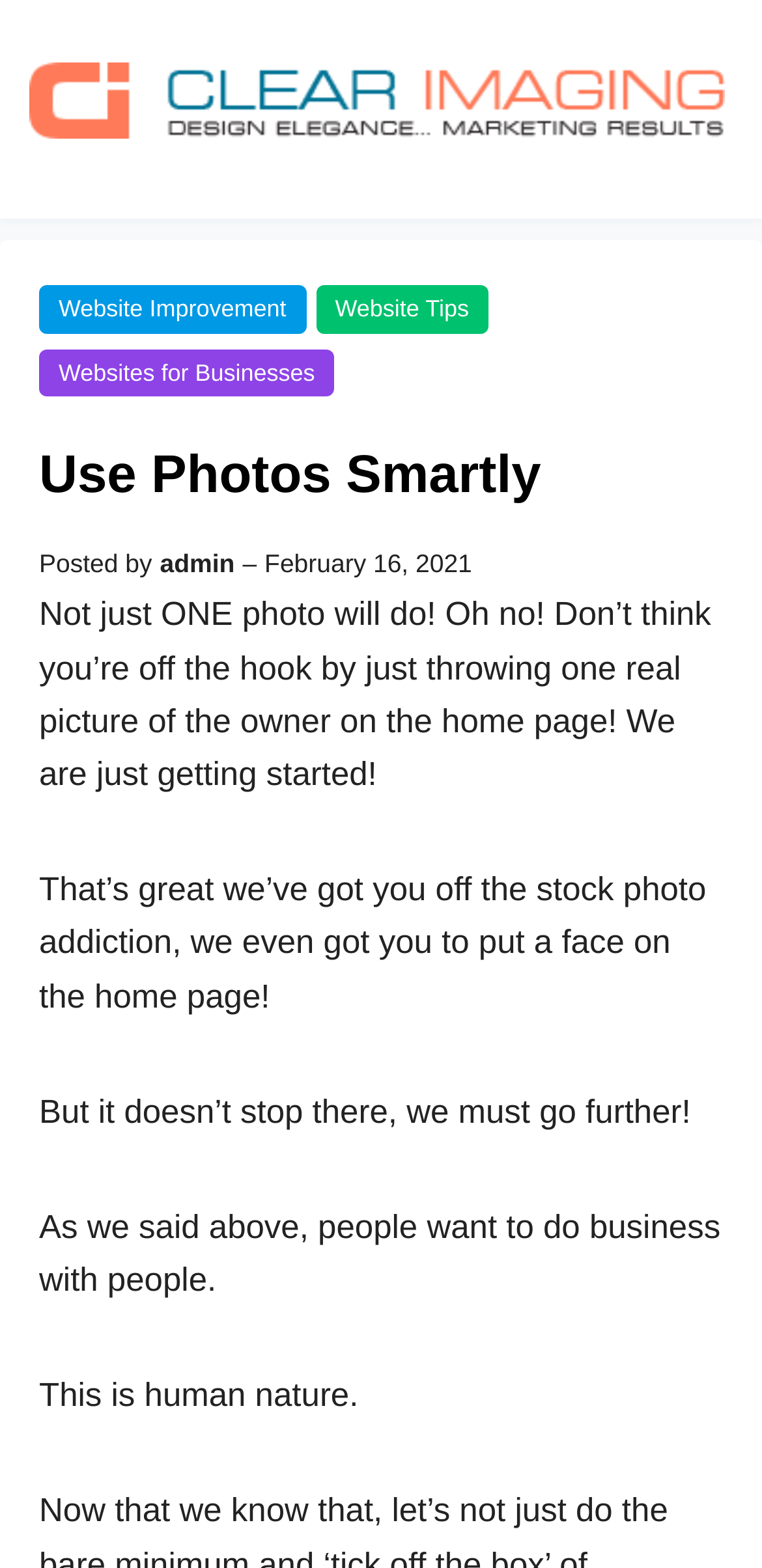Please predict the bounding box coordinates (top-left x, top-left y, bottom-right x, bottom-right y) for the UI element in the screenshot that fits the description: Websites for Businesses

[0.051, 0.222, 0.439, 0.253]